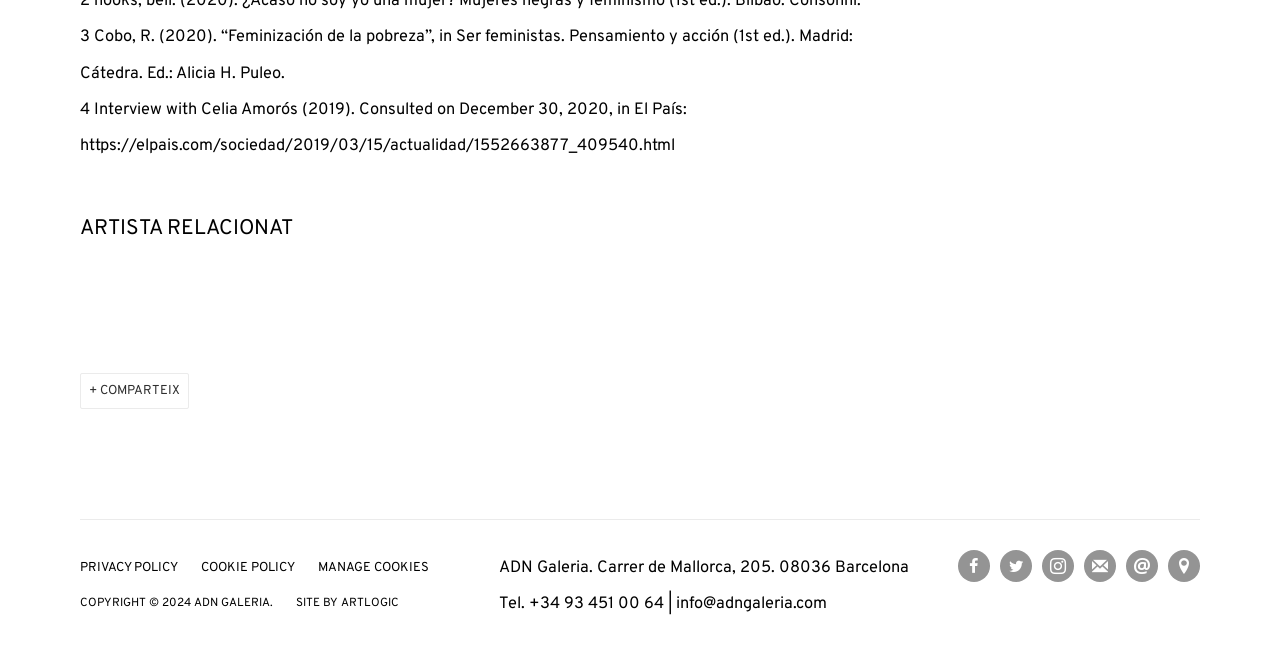Please specify the bounding box coordinates of the clickable region necessary for completing the following instruction: "View the privacy policy". The coordinates must consist of four float numbers between 0 and 1, i.e., [left, top, right, bottom].

[0.062, 0.85, 0.139, 0.874]